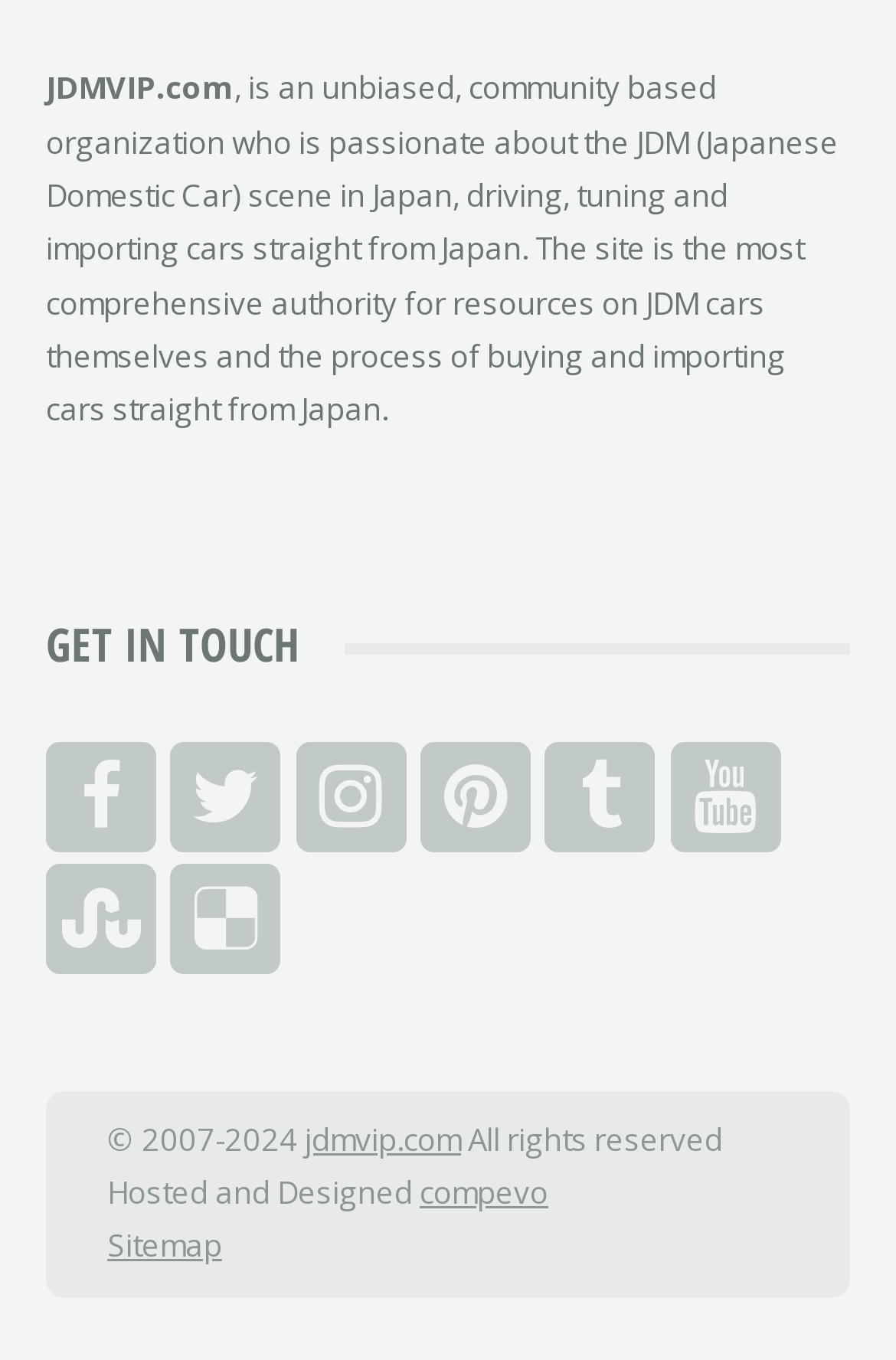Identify the bounding box coordinates for the region to click in order to carry out this instruction: "Click on Twitter icon". Provide the coordinates using four float numbers between 0 and 1, formatted as [left, top, right, bottom].

[0.191, 0.545, 0.314, 0.626]